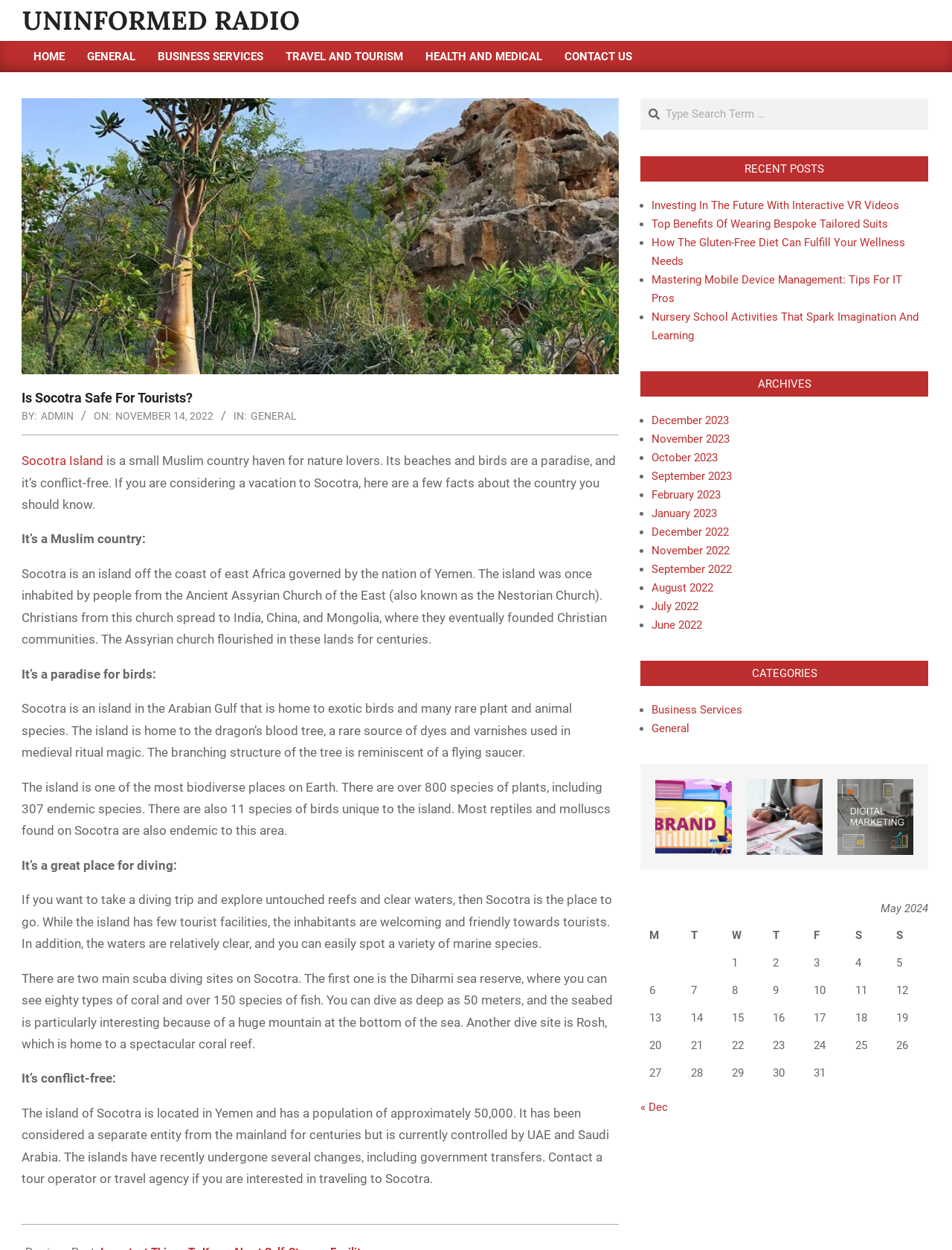Give a detailed overview of the webpage's appearance and contents.

This webpage is about the safety of Socotra for tourists, with the title "Is Socotra Safe For Tourists?" and the website name "Uninformed Radio" at the top. Below the title, there is a primary navigation menu with links to "HOME", "GENERAL", "BUSINESS SERVICES", "TRAVEL AND TOURISM", "HEALTH AND MEDICAL", and "CONTACT US". 

To the right of the navigation menu, there is an image related to Socotra, and below it, a heading with the same title as the webpage. The article is written by "ADMIN" and was published on "Monday, November 14, 2022, 10:59 am". 

The article discusses the safety of Socotra, a small Muslim country known for its natural beauty, conflict-free environment, and biodiversity. It provides information about the country's history, its unique flora and fauna, and its suitability for diving and other tourist activities. 

On the right side of the webpage, there is a search bar and a section titled "RECENT POSTS" with links to several articles on various topics, including investing in interactive VR videos, bespoke tailored suits, and gluten-free diets. Below this section, there is an "ARCHIVES" section with links to articles from different months, and a "CATEGORIES" section with links to articles categorized by topics such as business services and general.